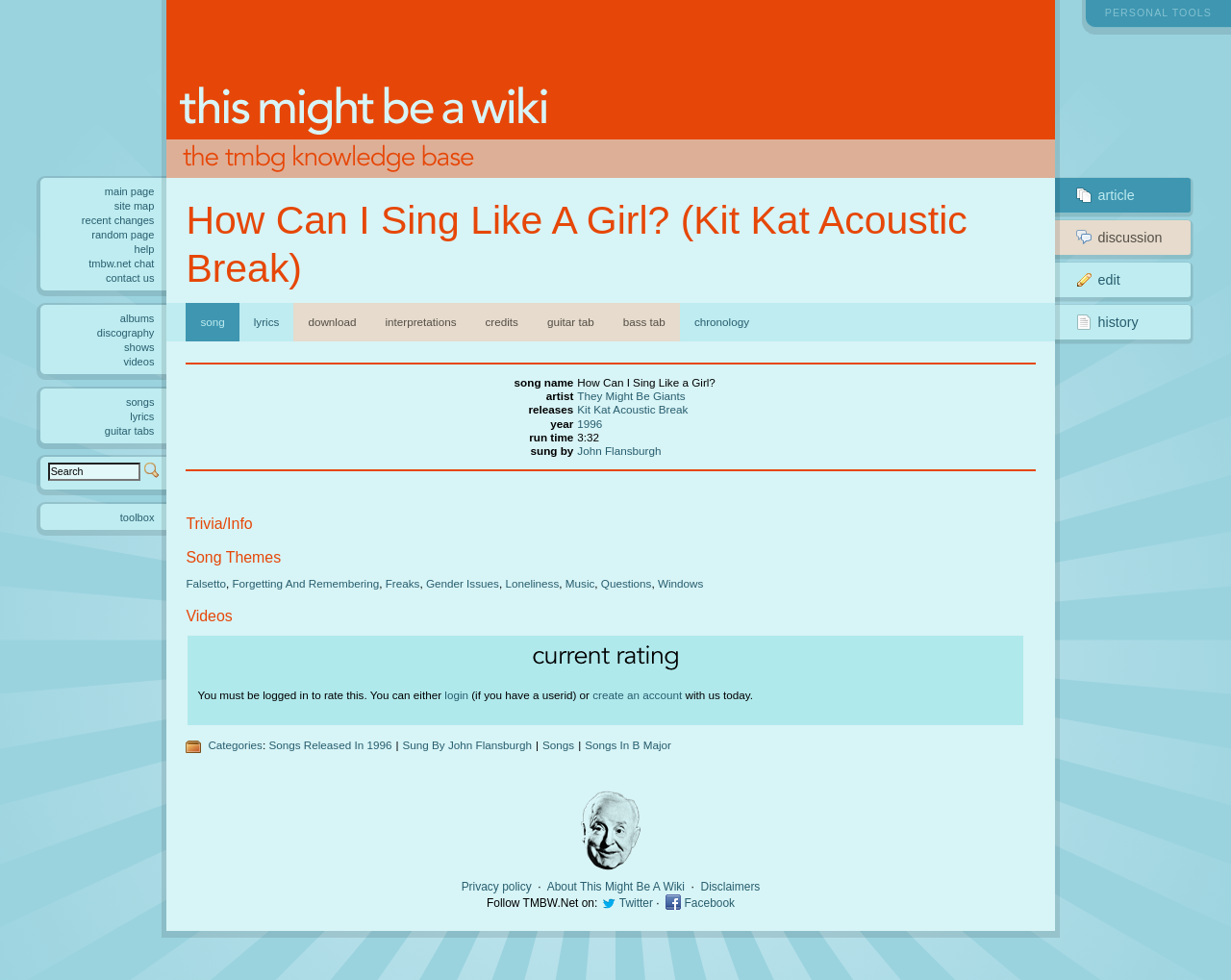Identify the coordinates of the bounding box for the element described below: "They Might Be Giants". Return the coordinates as four float numbers between 0 and 1: [left, top, right, bottom].

[0.469, 0.397, 0.557, 0.41]